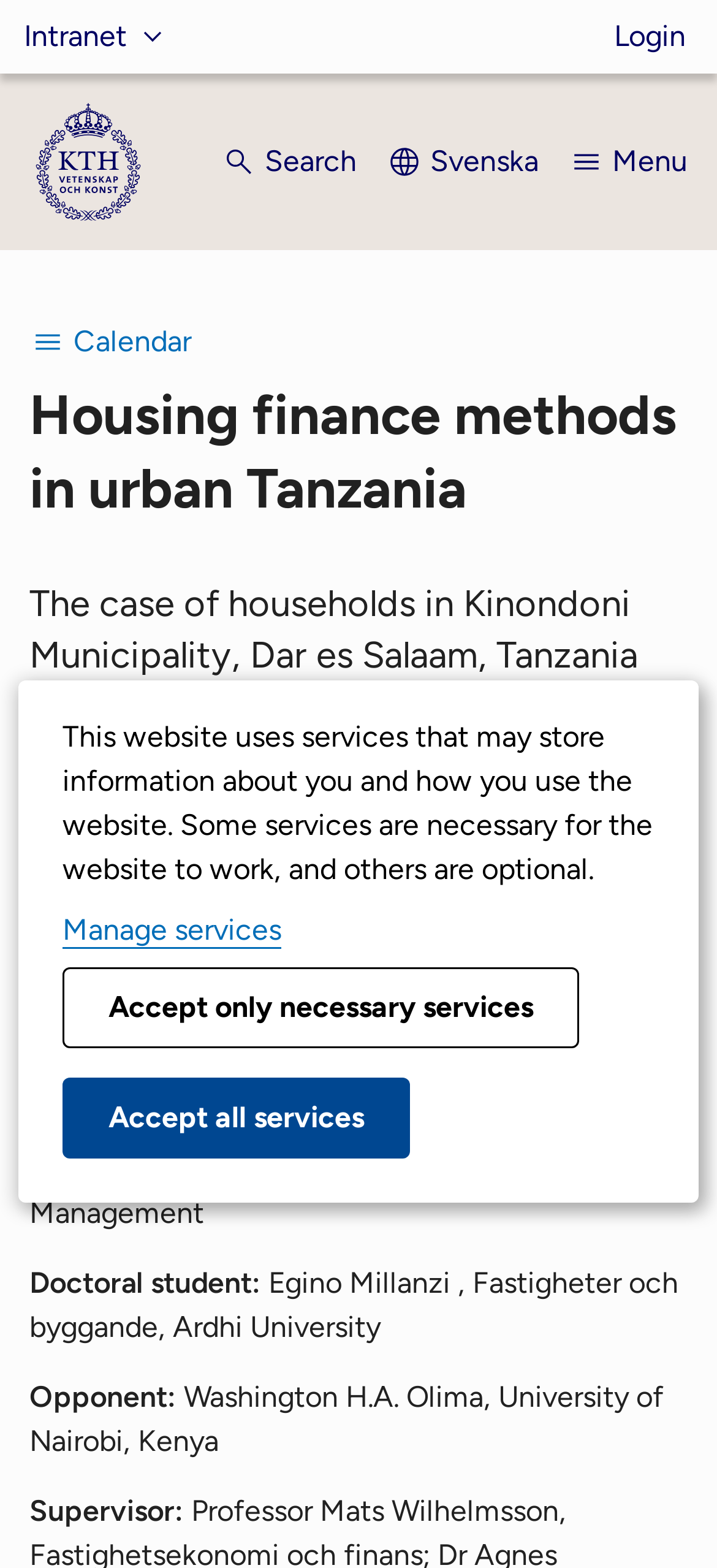Identify the bounding box coordinates of the element that should be clicked to fulfill this task: "Go to the start page". The coordinates should be provided as four float numbers between 0 and 1, i.e., [left, top, right, bottom].

[0.041, 0.066, 0.205, 0.141]